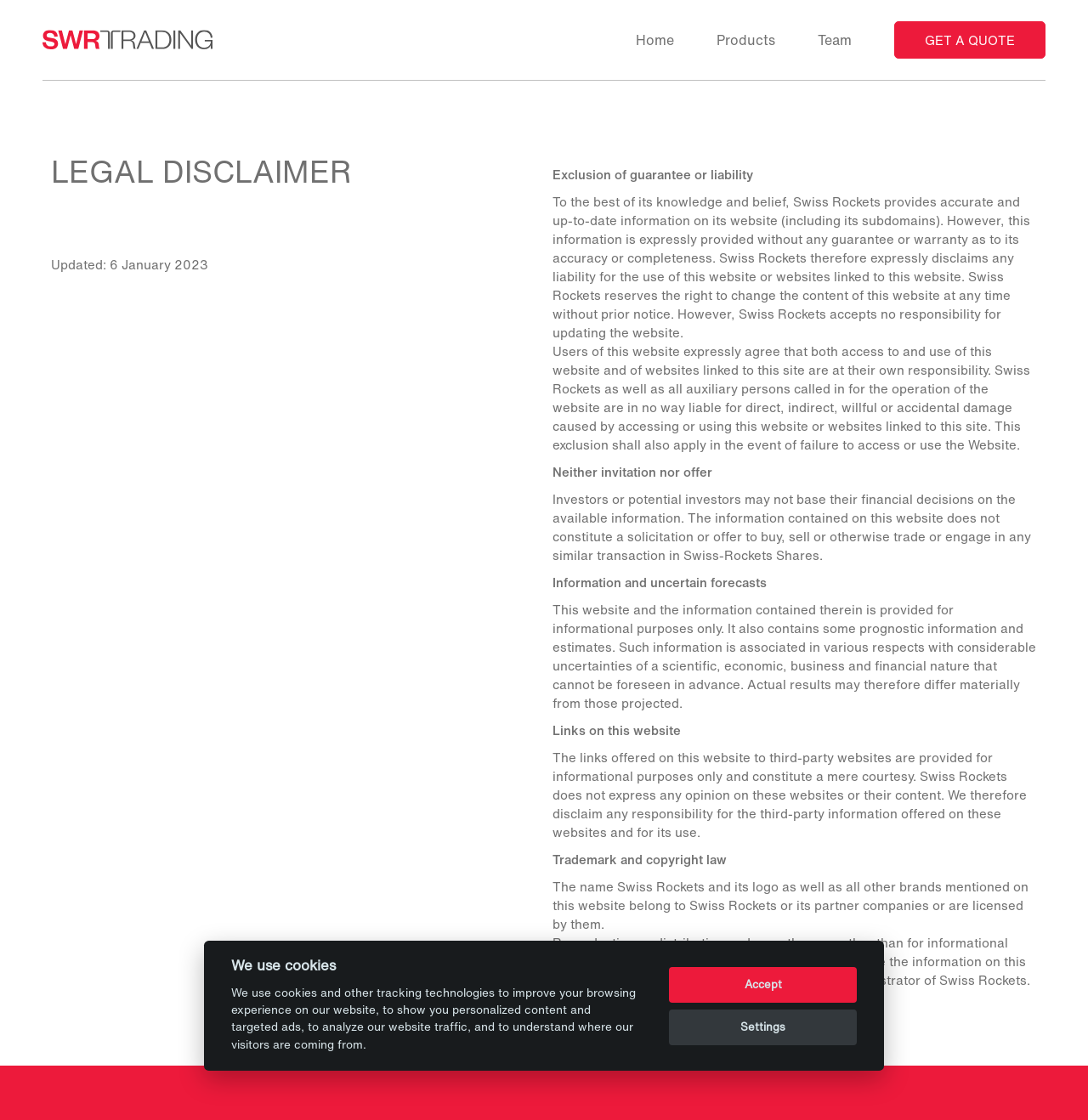What is the disclaimer for the use of this website?
Look at the image and construct a detailed response to the question.

The disclaimer for the use of this website is that users access and use the website at their own responsibility, as stated in the 'Exclusion of guarantee or liability' section. This section disclaims any liability for the use of this website or websites linked to this website.